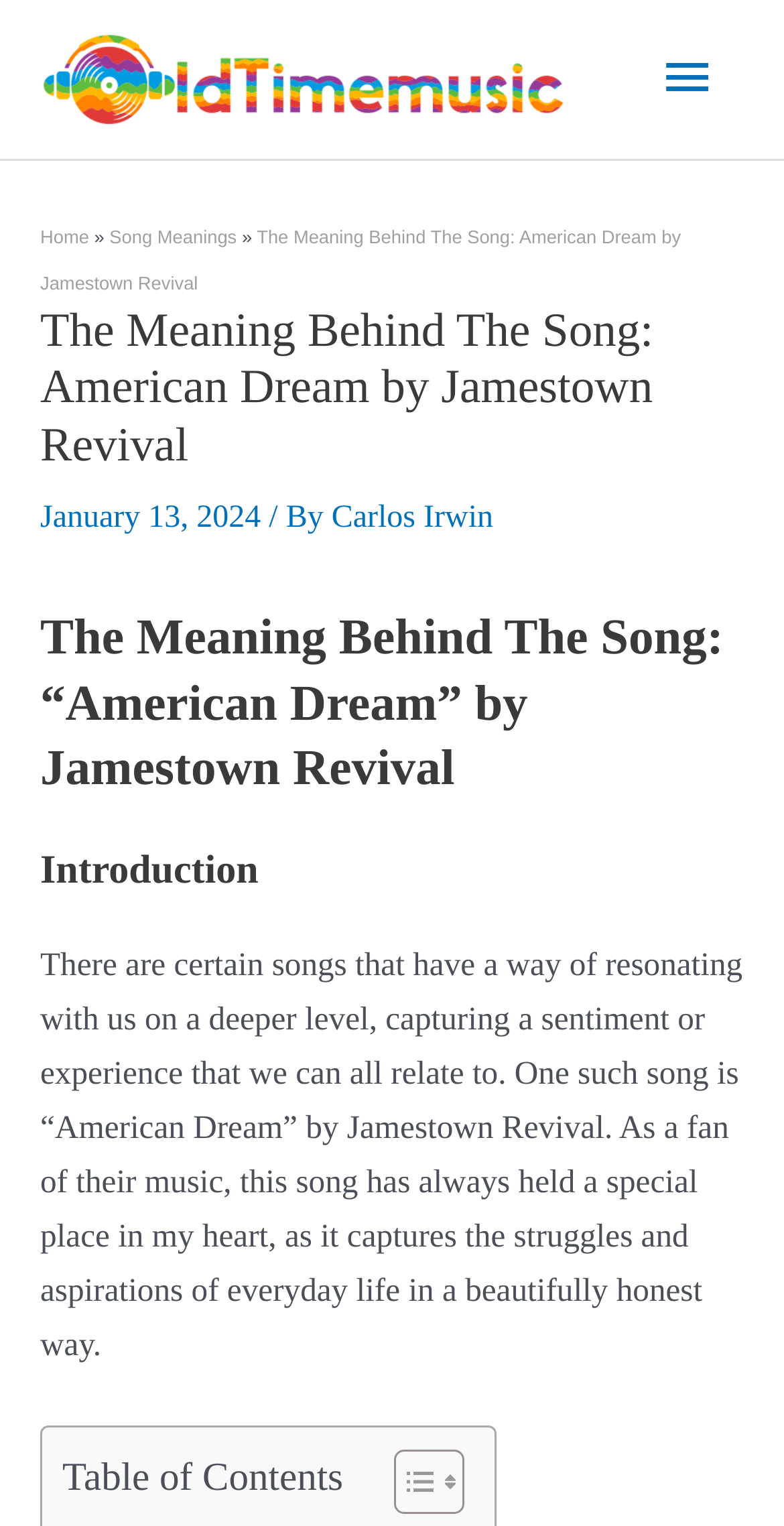What is the date of the article?
Look at the image and respond with a single word or a short phrase.

January 13, 2024